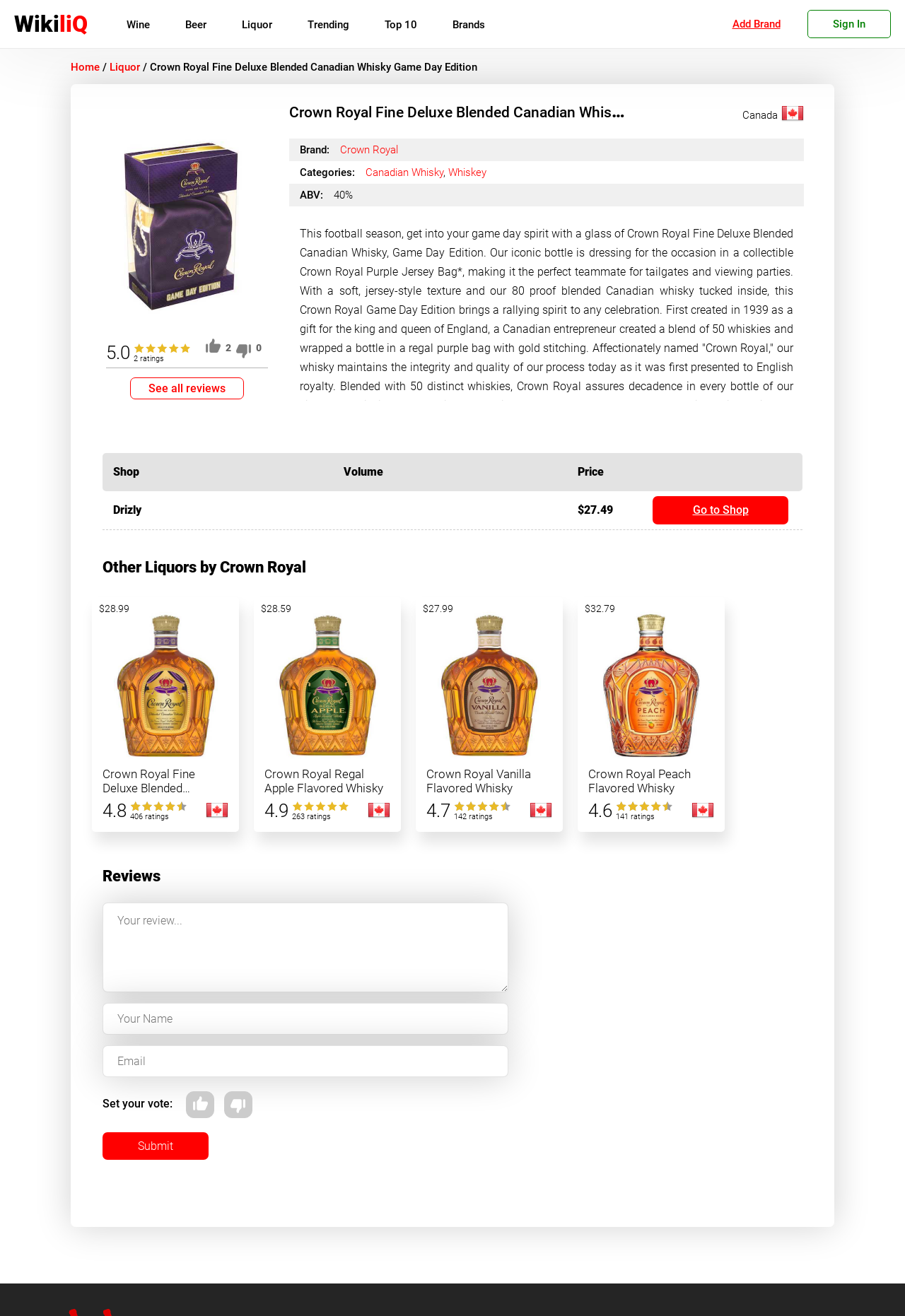Pinpoint the bounding box coordinates of the element you need to click to execute the following instruction: "Click on the 'Home' link". The bounding box should be represented by four float numbers between 0 and 1, in the format [left, top, right, bottom].

[0.078, 0.046, 0.11, 0.056]